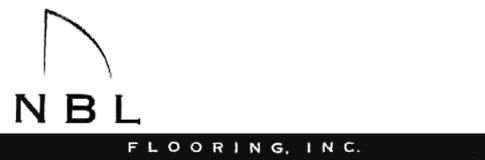What type of flooring services does NBL Flooring specialize in?
Please answer the question as detailed as possible.

The logo and the caption emphasize NBL Flooring's commitment to excellence in the commercial flooring industry, highlighting their expertise in tile, carpet, and various flooring products, which suggests that they specialize in commercial flooring services.